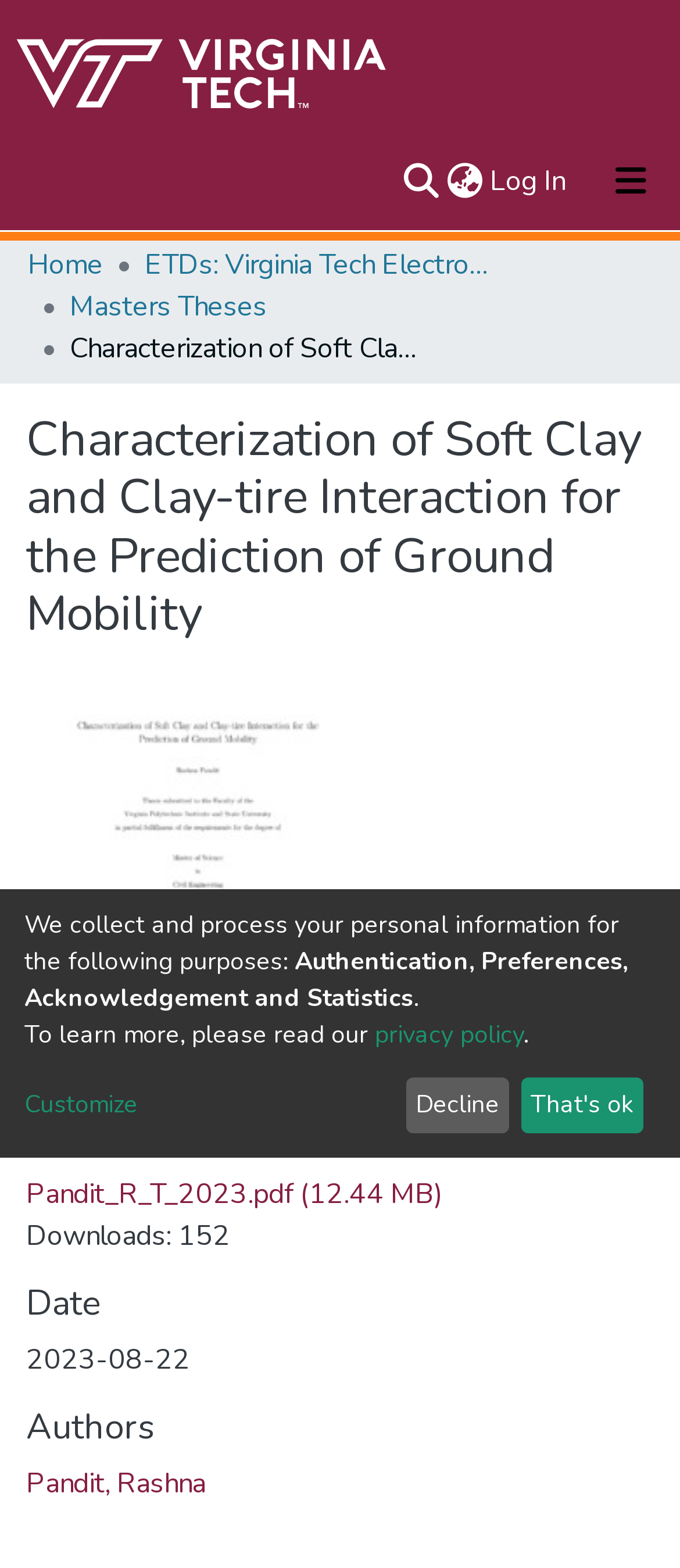Point out the bounding box coordinates of the section to click in order to follow this instruction: "Toggle navigation".

[0.856, 0.093, 1.0, 0.138]